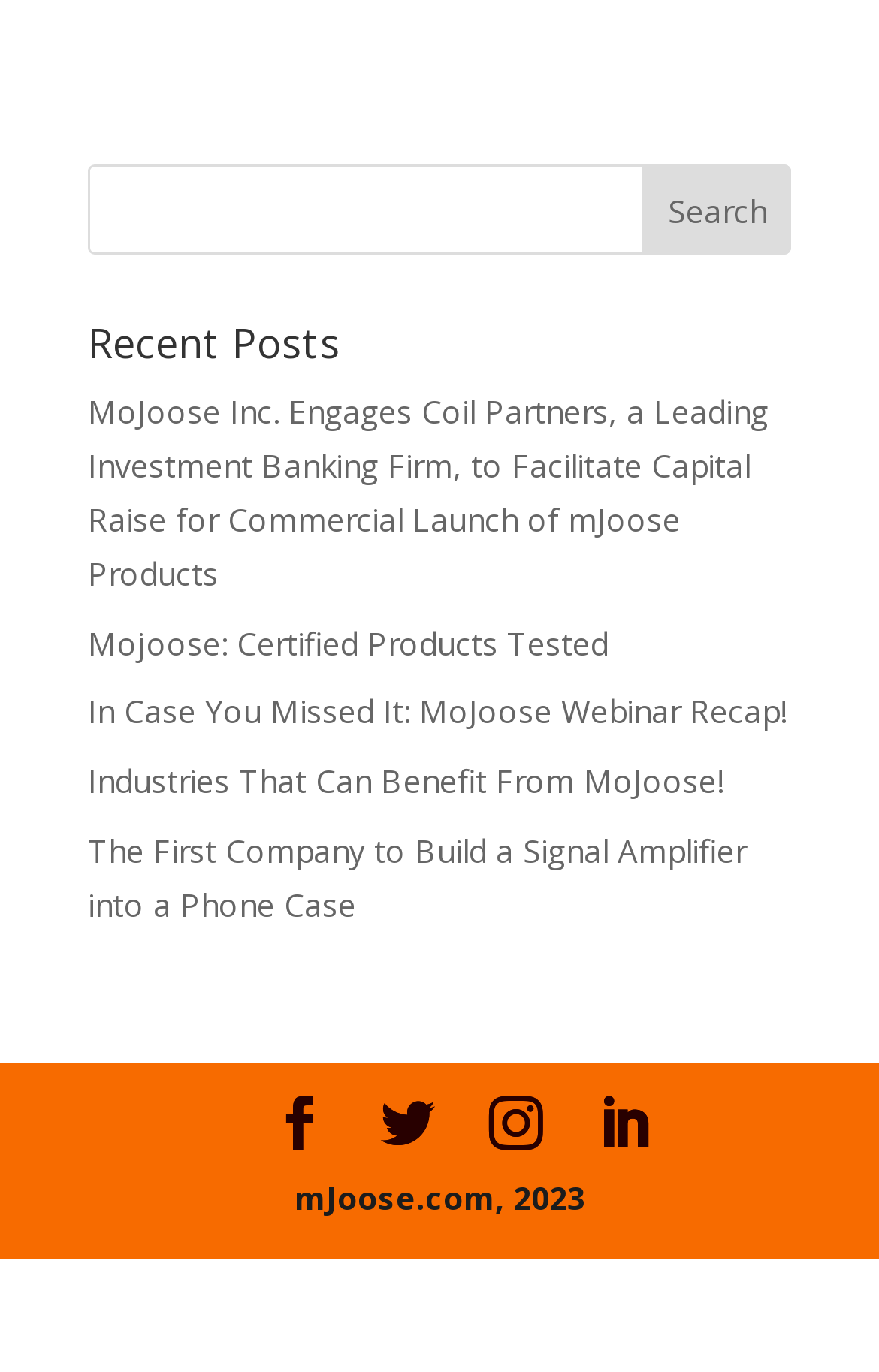Identify the bounding box coordinates of the clickable region to carry out the given instruction: "visit the 'MoJoose Inc. Engages Coil Partners...' article".

[0.1, 0.285, 0.874, 0.433]